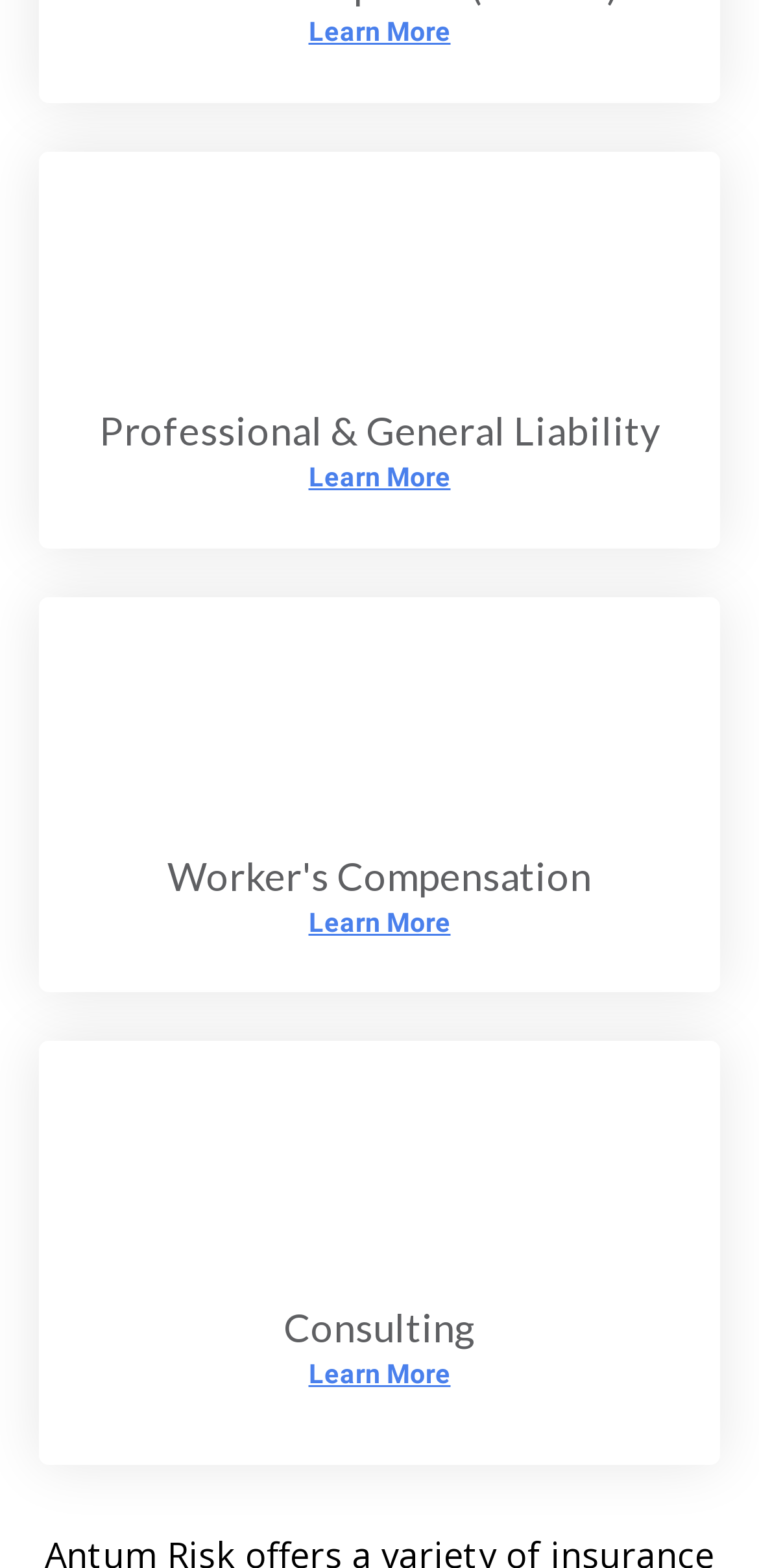Answer the question below in one word or phrase:
What is the second heading on the webpage?

Worker's Compensation